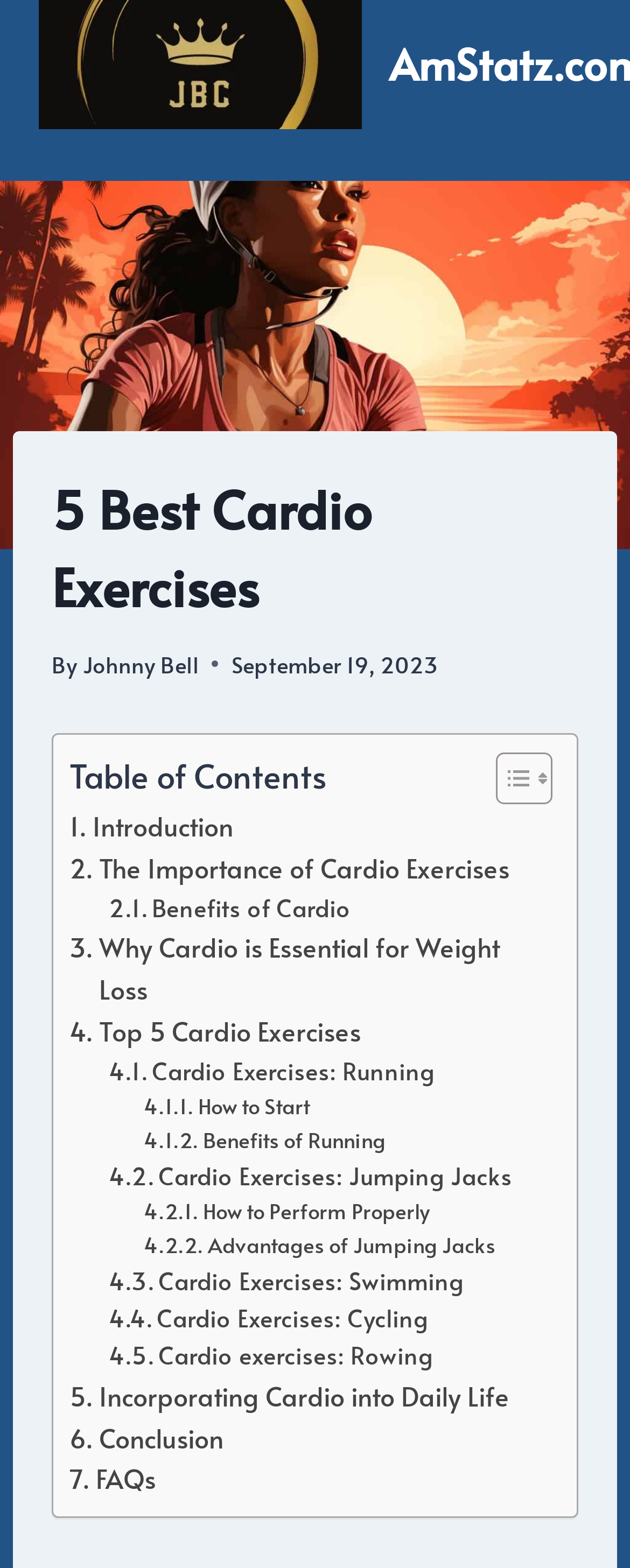Find the bounding box coordinates for the HTML element described as: "Introduction". The coordinates should consist of four float values between 0 and 1, i.e., [left, top, right, bottom].

[0.11, 0.514, 0.37, 0.541]